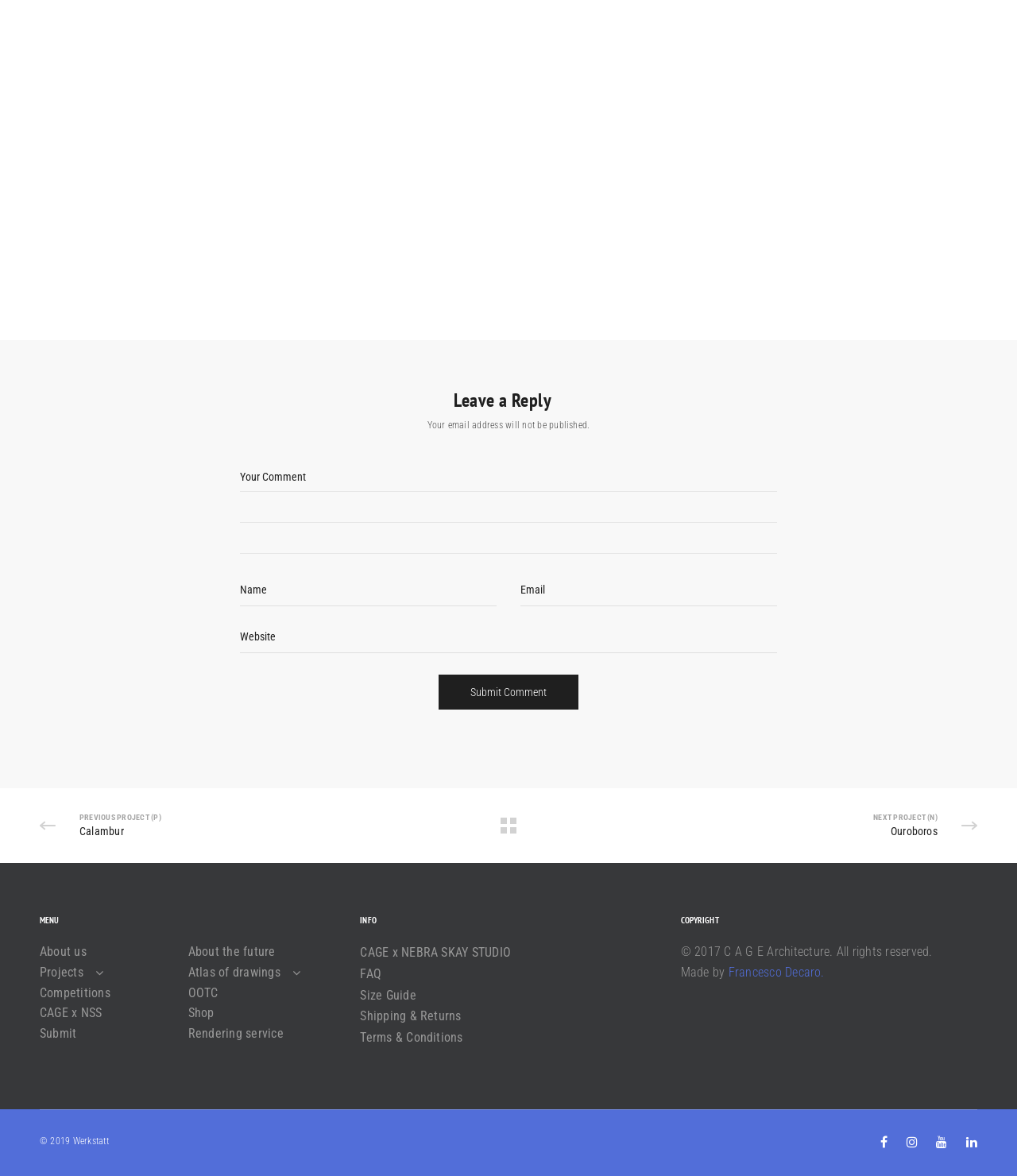Can you identify the bounding box coordinates of the clickable region needed to carry out this instruction: 'View the menu'? The coordinates should be four float numbers within the range of 0 to 1, stated as [left, top, right, bottom].

[0.039, 0.778, 0.331, 0.787]